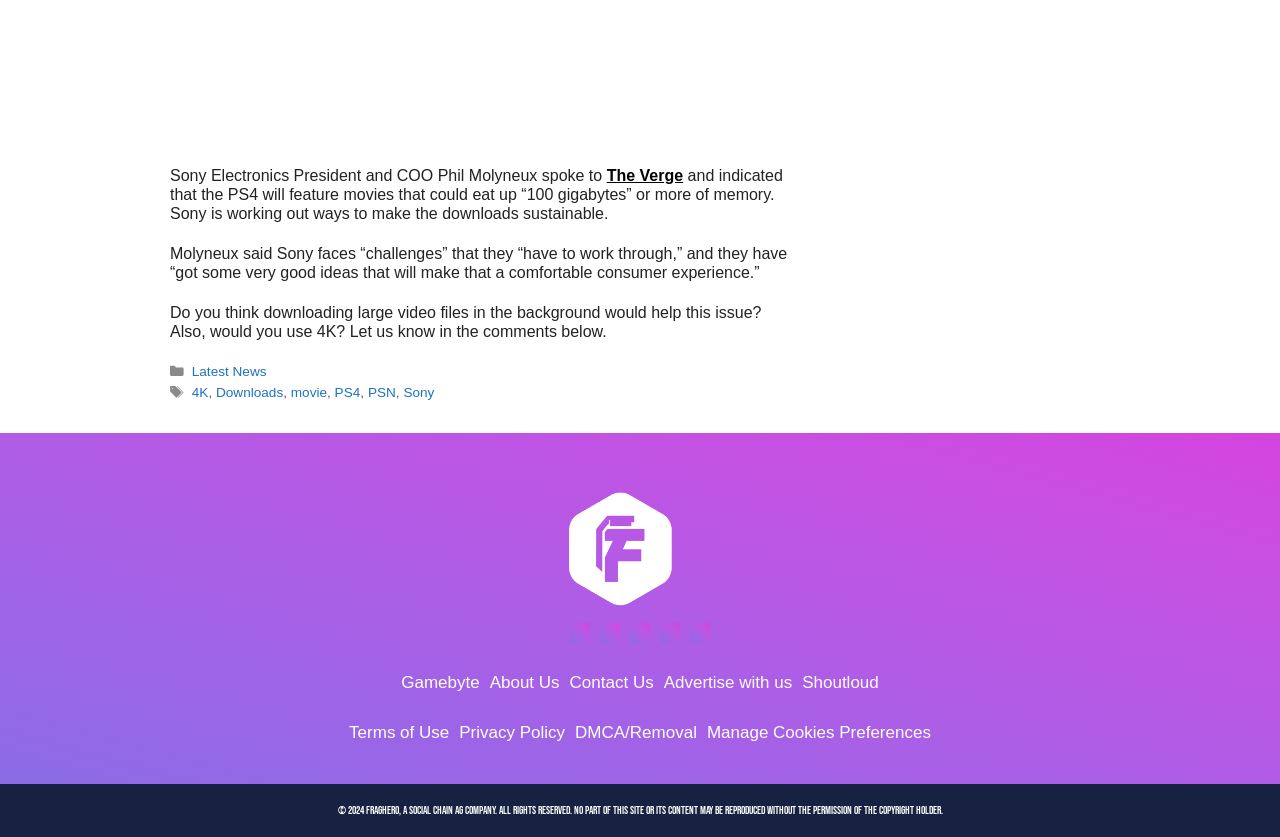Using the webpage screenshot, find the UI element described by Contact Us. Provide the bounding box coordinates in the format (top-left x, top-left y, bottom-right x, bottom-right y), ensuring all values are floating point numbers between 0 and 1.

[0.445, 0.804, 0.511, 0.827]